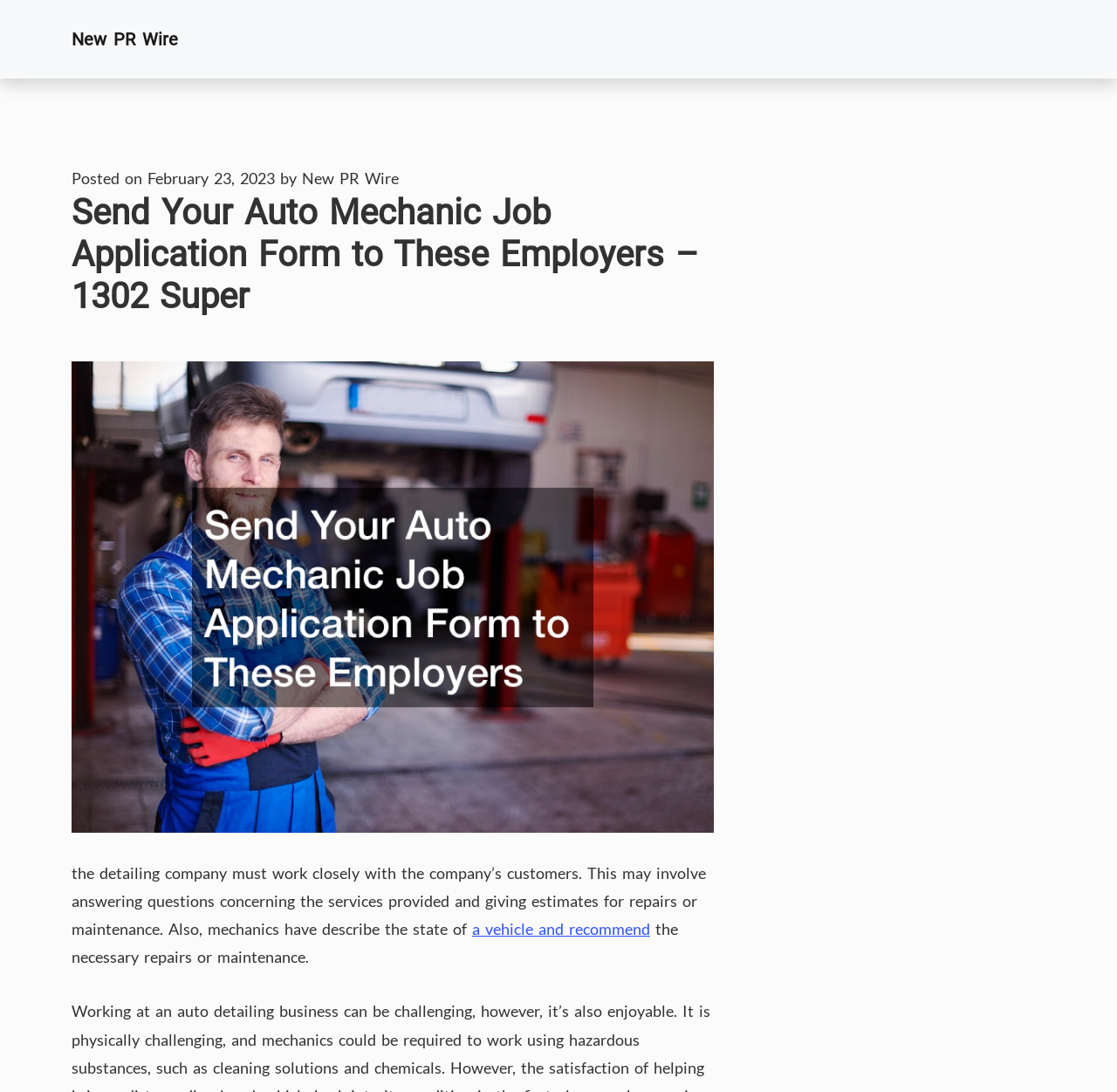Who is the author of the article?
From the image, provide a succinct answer in one word or a short phrase.

New PR Wire